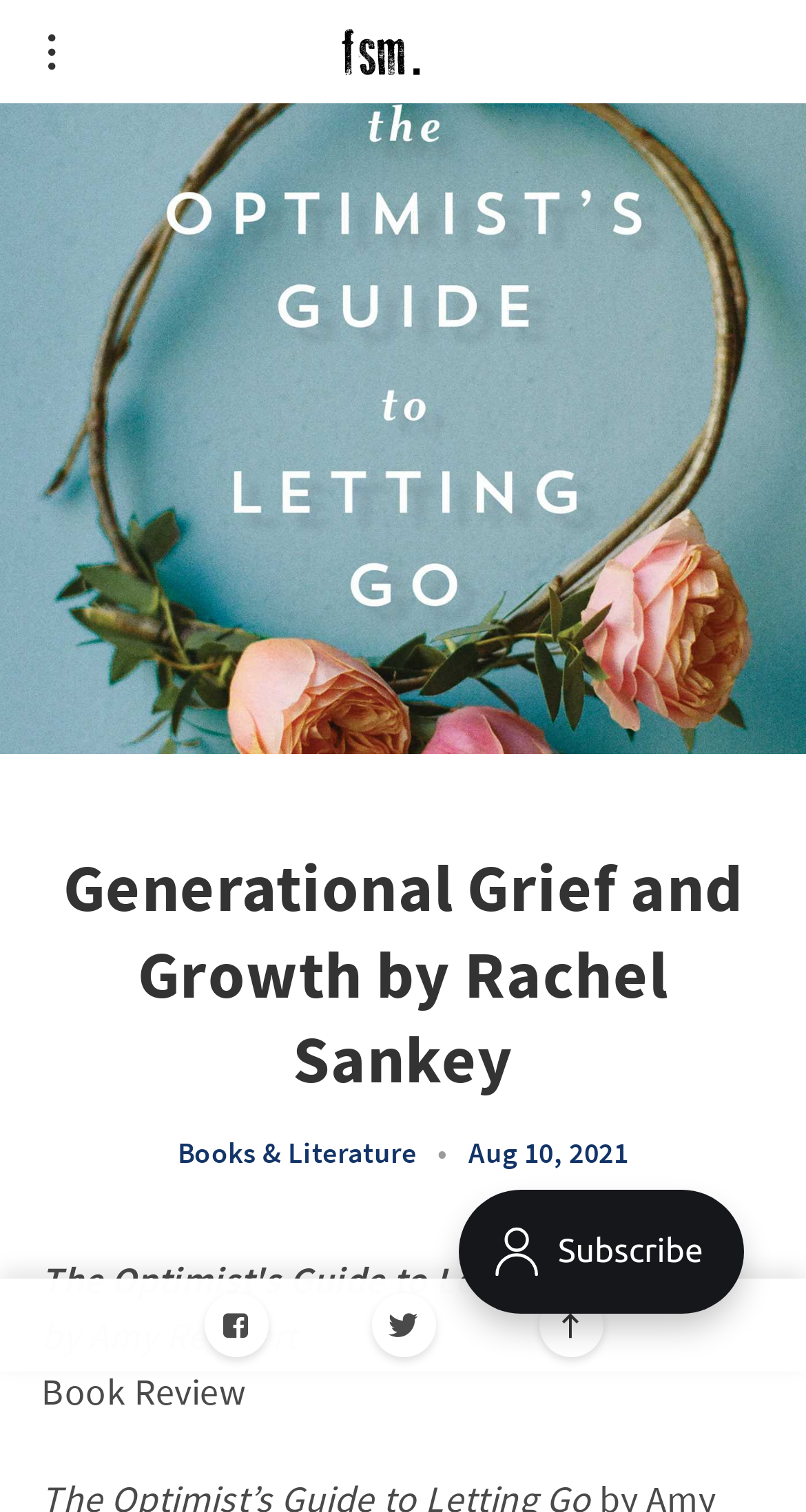Answer the following query concisely with a single word or phrase:
What is the date of the book review?

Aug 10, 2021